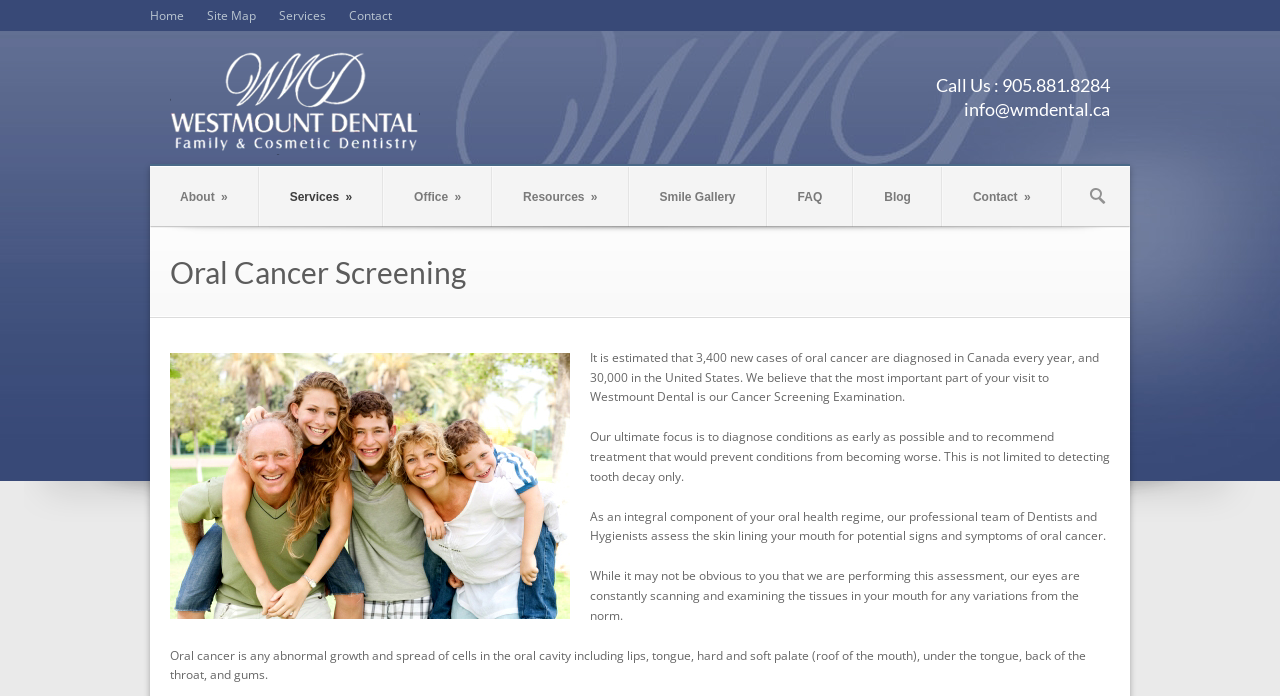Please provide the bounding box coordinates for the element that needs to be clicked to perform the instruction: "Click the About link". The coordinates must consist of four float numbers between 0 and 1, formatted as [left, top, right, bottom].

[0.117, 0.266, 0.201, 0.3]